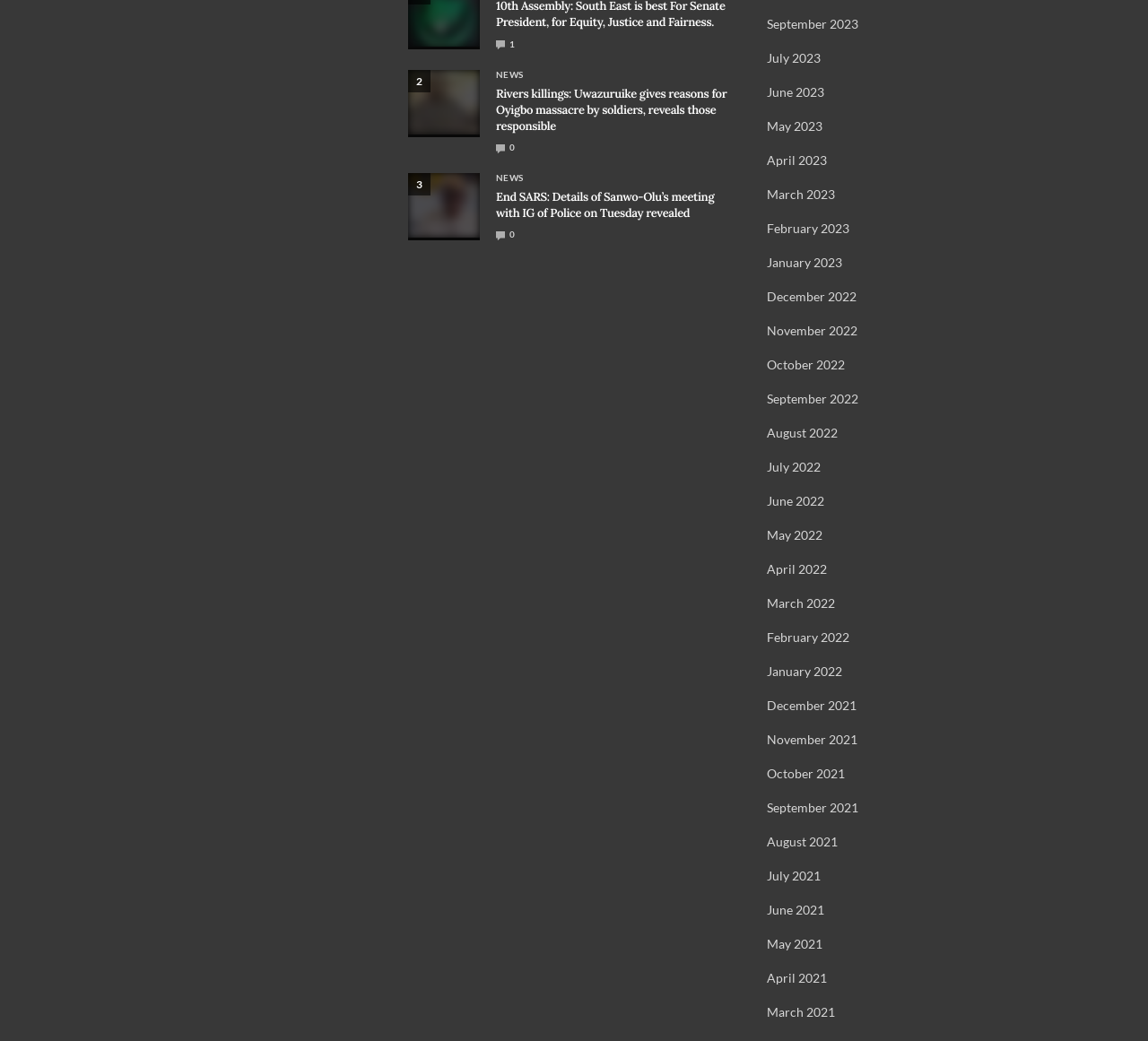Provide a brief response to the question below using a single word or phrase: 
What is the topic of the second news article?

End SARS